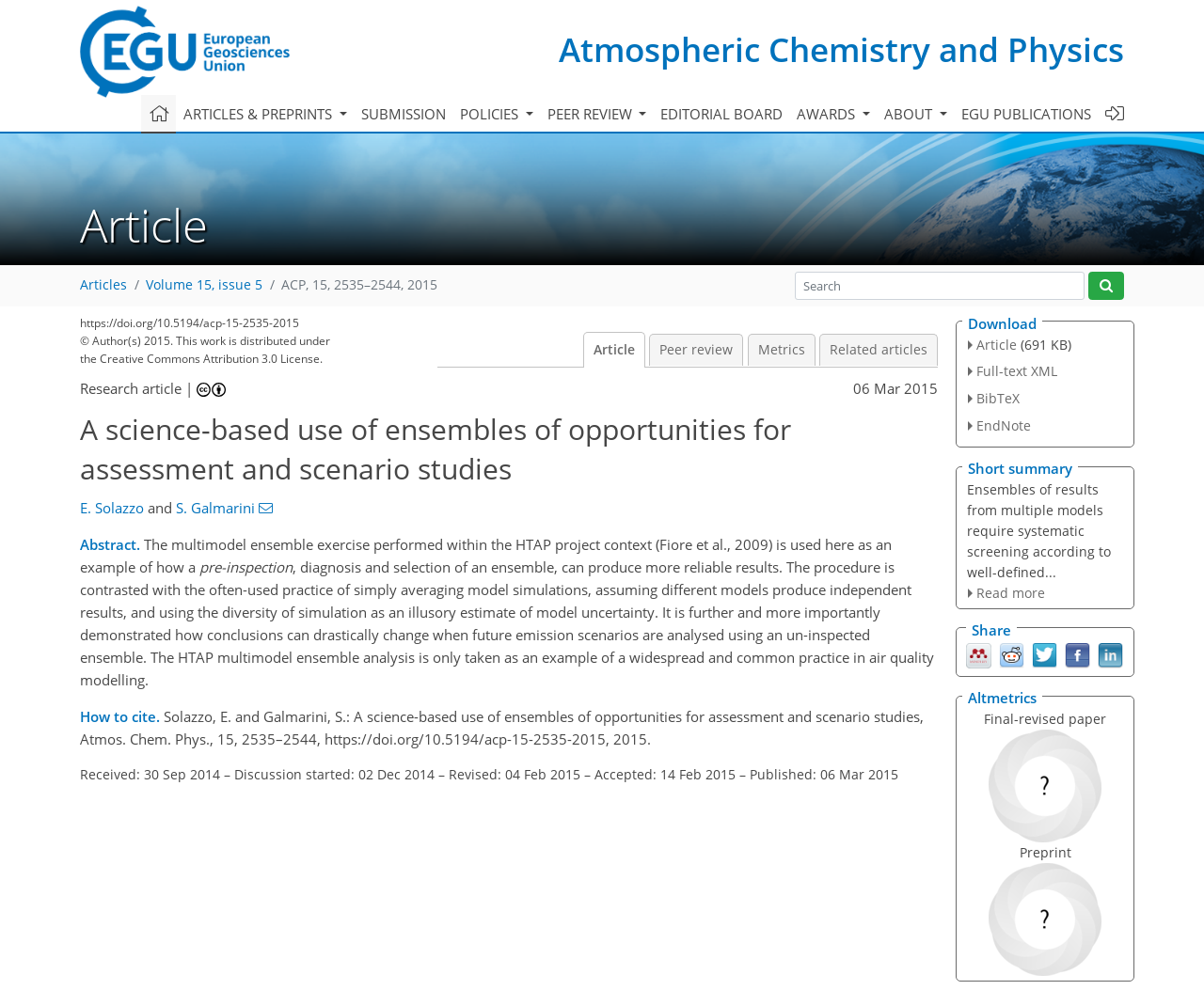Please specify the bounding box coordinates of the clickable section necessary to execute the following command: "Click on the 'ARTICLES & PREPRINTS' button".

[0.146, 0.096, 0.294, 0.135]